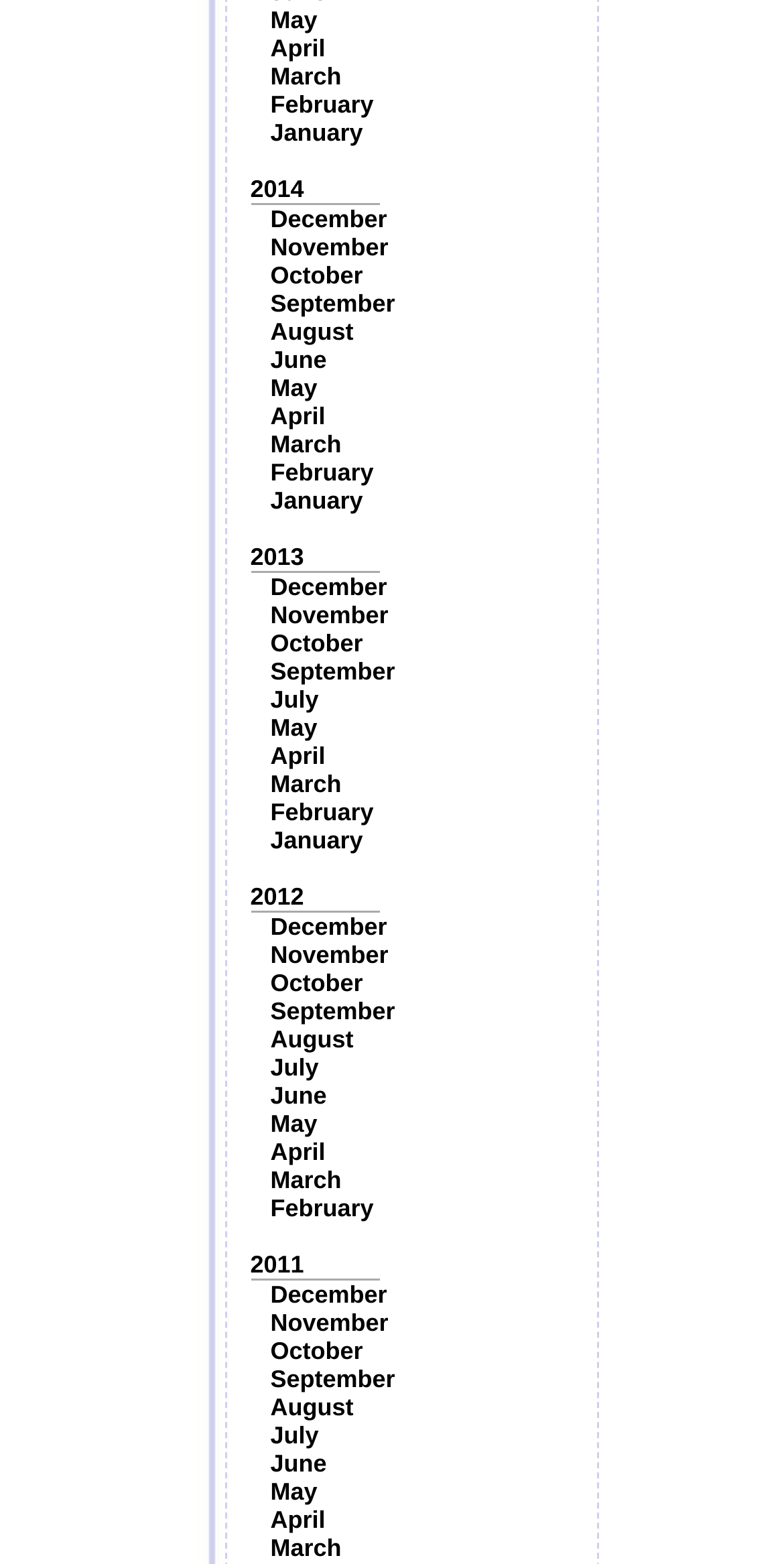Find the bounding box coordinates of the clickable element required to execute the following instruction: "Click on May". Provide the coordinates as four float numbers between 0 and 1, i.e., [left, top, right, bottom].

[0.345, 0.004, 0.405, 0.022]